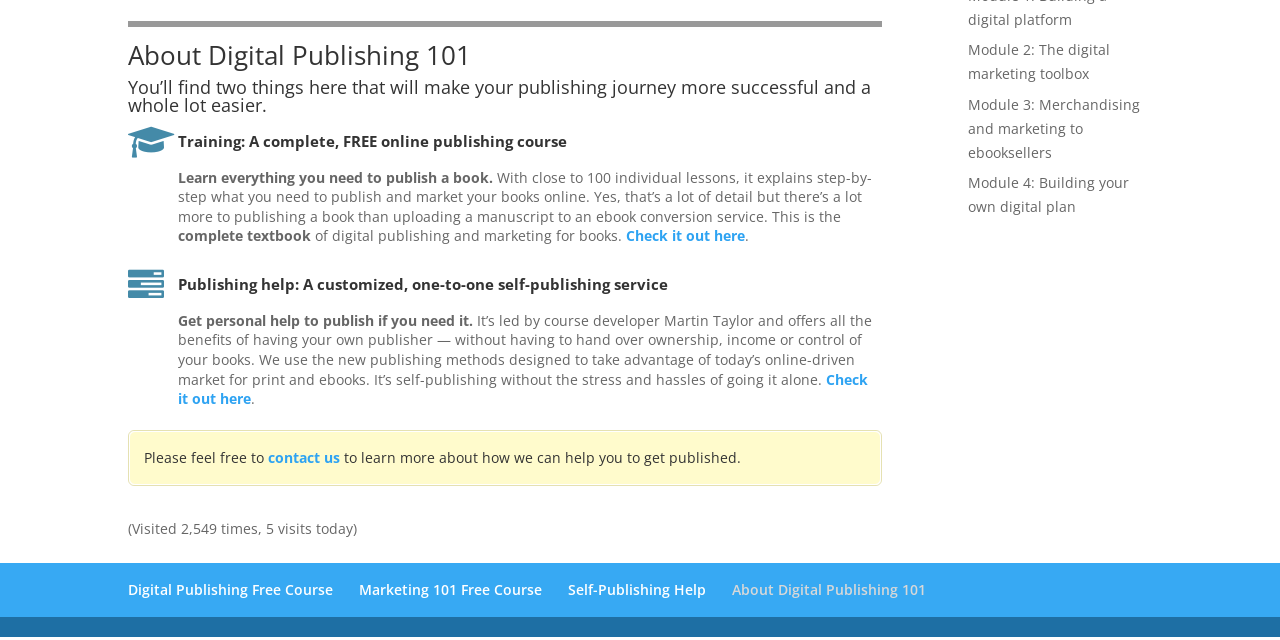Based on the provided description, "Self-Publishing Help", find the bounding box of the corresponding UI element in the screenshot.

[0.444, 0.907, 0.552, 0.936]